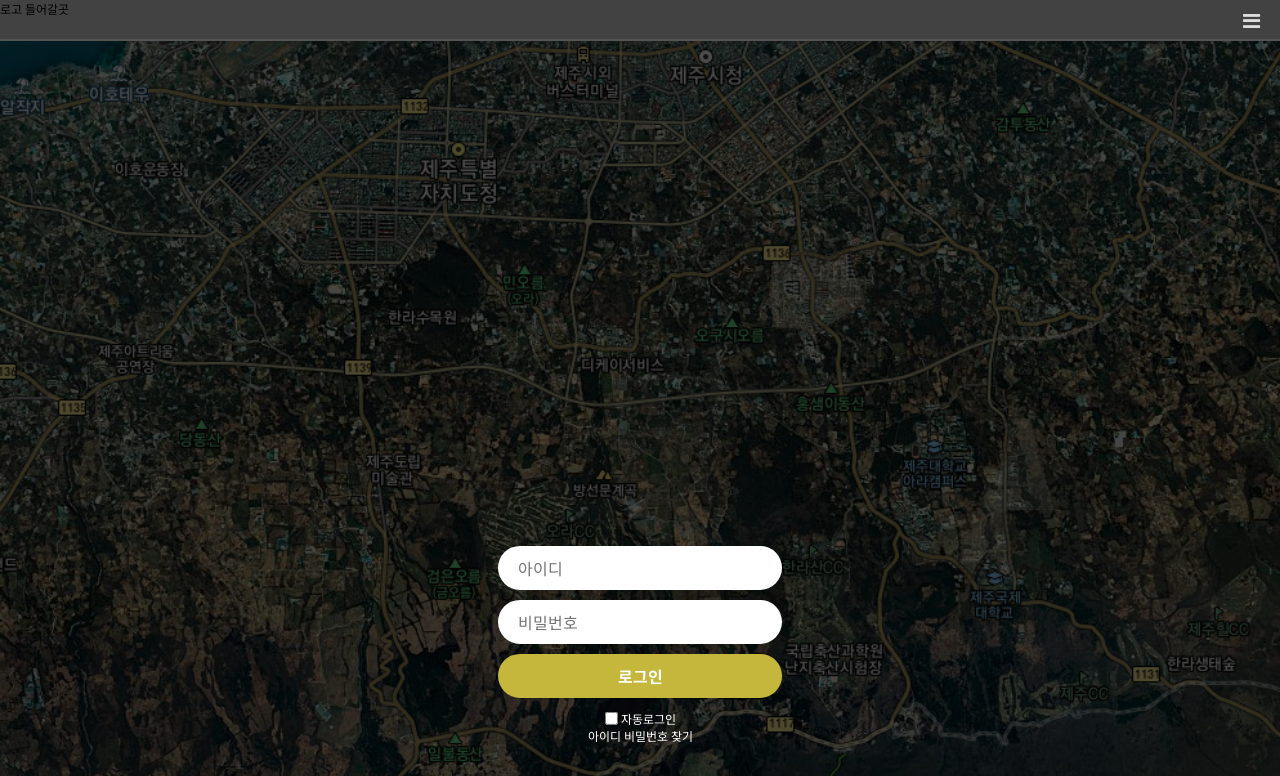What is the logo of the website?
Carefully examine the image and provide a detailed answer to the question.

The link '로고 들어갈곳' suggests that the website has a logo, which is likely displayed at the top of the webpage, although its exact design is not specified.